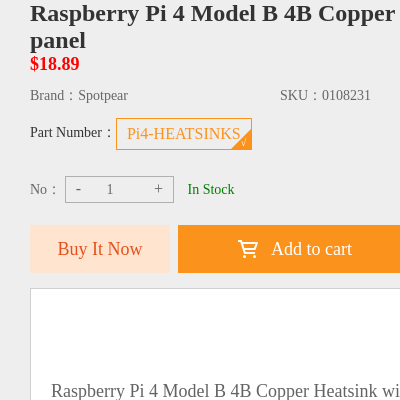Generate an elaborate caption for the given image.

The image showcases the "Raspberry Pi 4 Model B 4B Copper Heatsink with Black Acrylic Back Panel." Priced at $18.89, this product features a high-performance copper heat sink designed to enhance cooling for Raspberry Pi devices. The heatsink is complemented by a sleek black acrylic back panel, ensuring an aesthetically pleasing look while maintaining functionality. 

Additionally, the product comes with a part number of "Pi4-HEATSINKS" and is currently in stock, making it a perfect choice for Raspberry Pi enthusiasts looking to improve their system's thermal management. The brand is Spotpear, highlighting its quality and reliability. The interface also includes options to adjust the quantity for purchase, with options to "Buy It Now" or "Add to Cart."